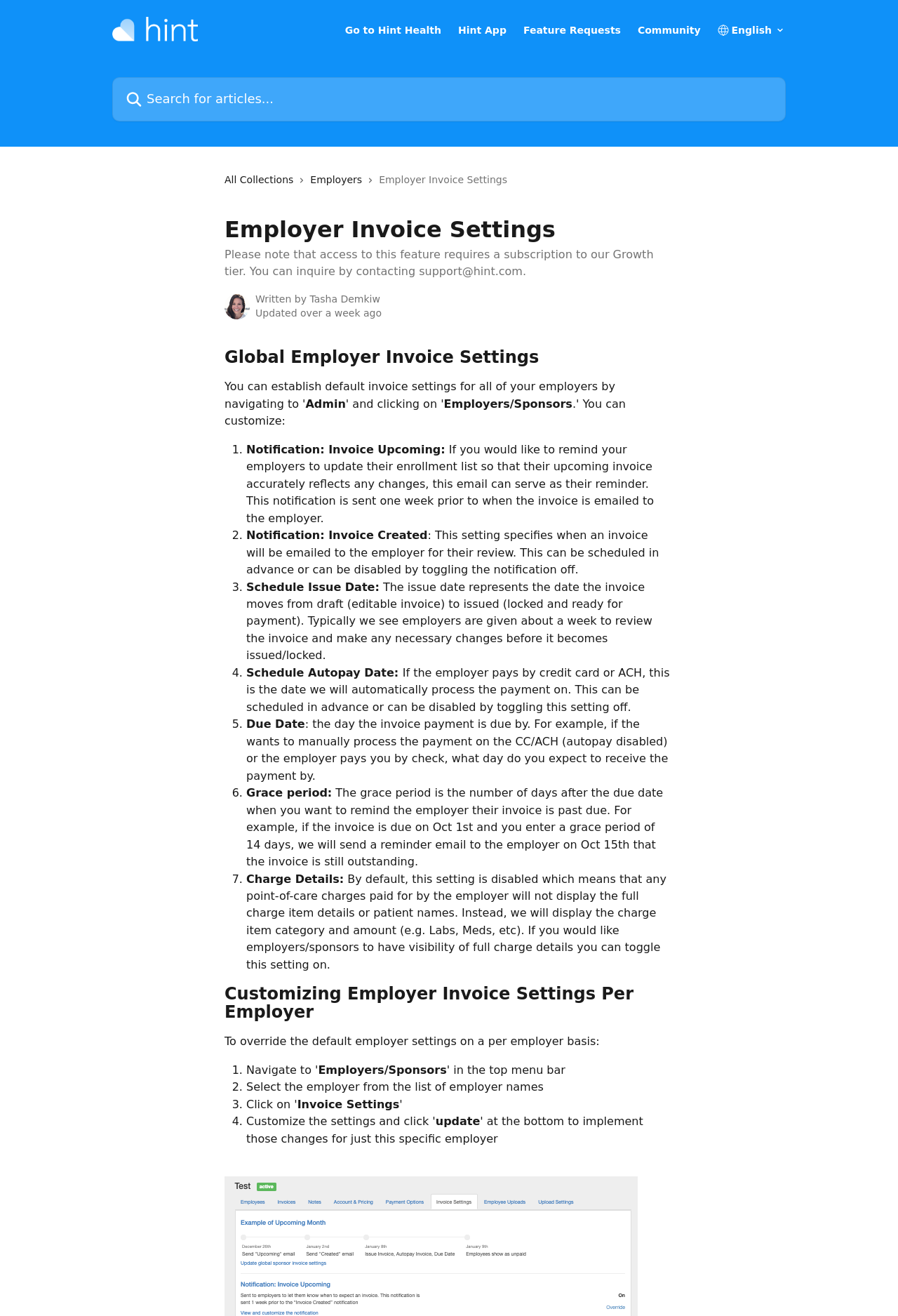Can you pinpoint the bounding box coordinates for the clickable element required for this instruction: "Update invoice settings"? The coordinates should be four float numbers between 0 and 1, i.e., [left, top, right, bottom].

[0.485, 0.847, 0.535, 0.857]